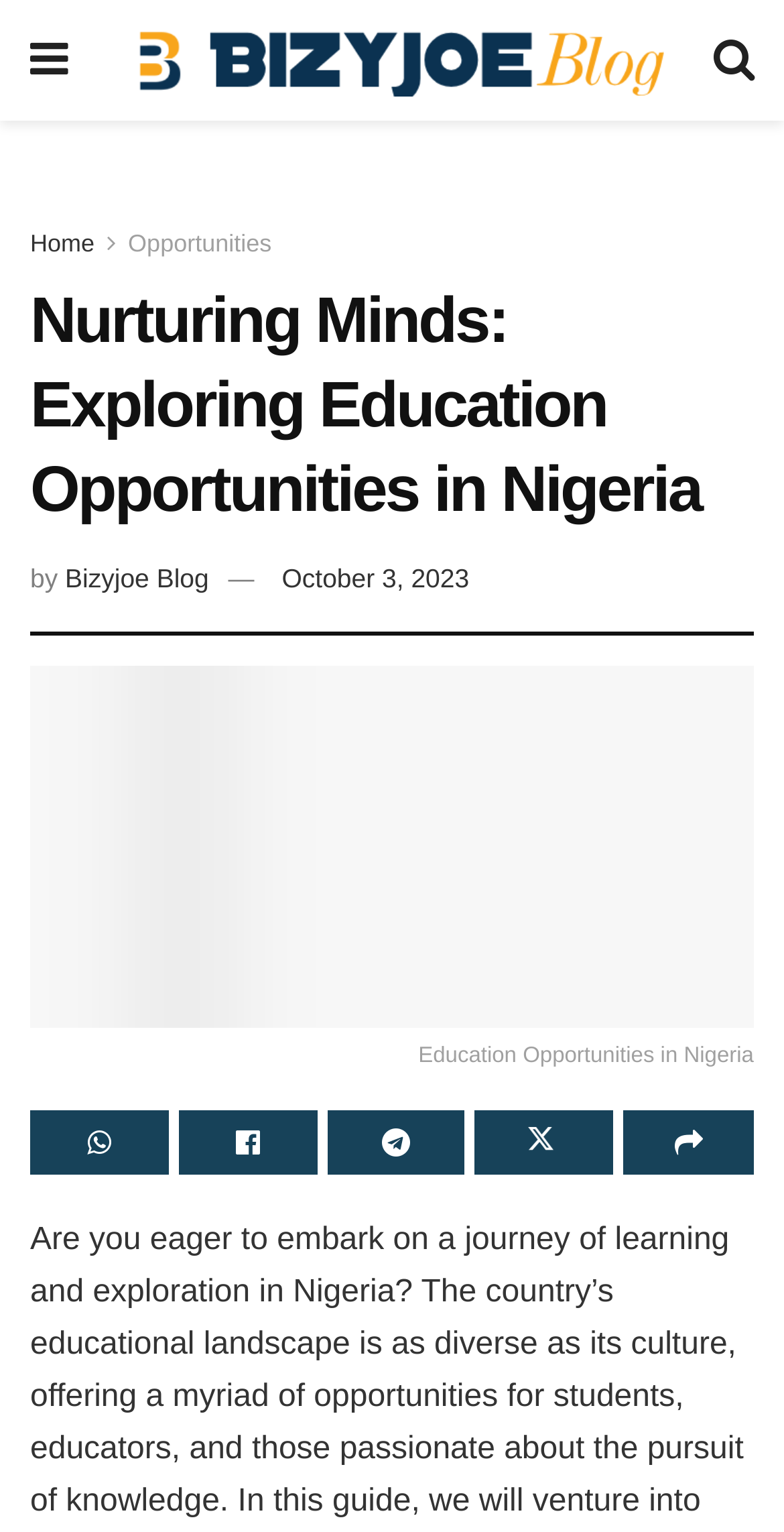Locate the headline of the webpage and generate its content.

Nurturing Minds: Exploring Education Opportunities in Nigeria